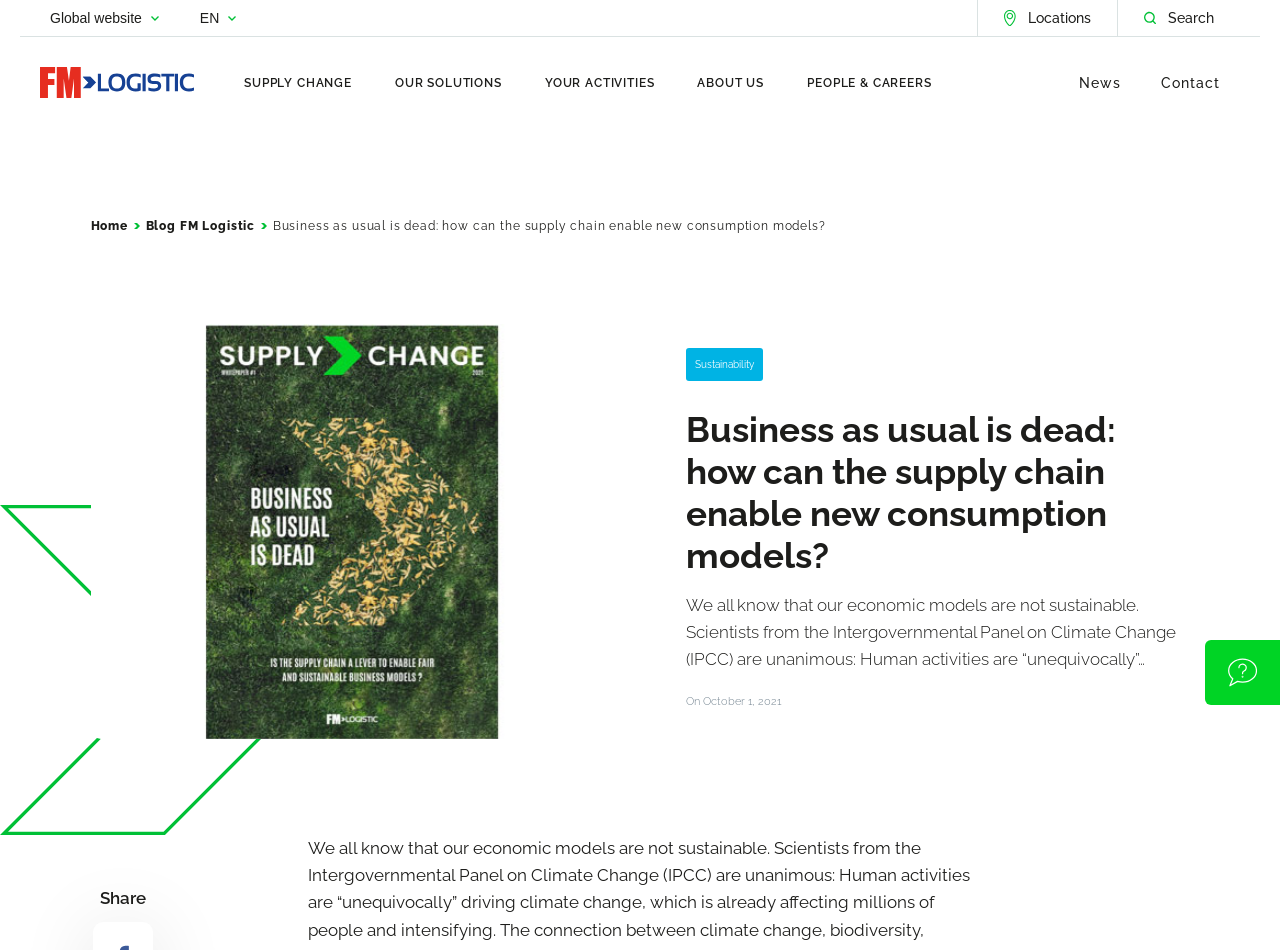Identify the bounding box coordinates for the UI element described as follows: Blog FM Logistic. Use the format (top-left x, top-left y, bottom-right x, bottom-right y) and ensure all values are floating point numbers between 0 and 1.

[0.114, 0.231, 0.199, 0.245]